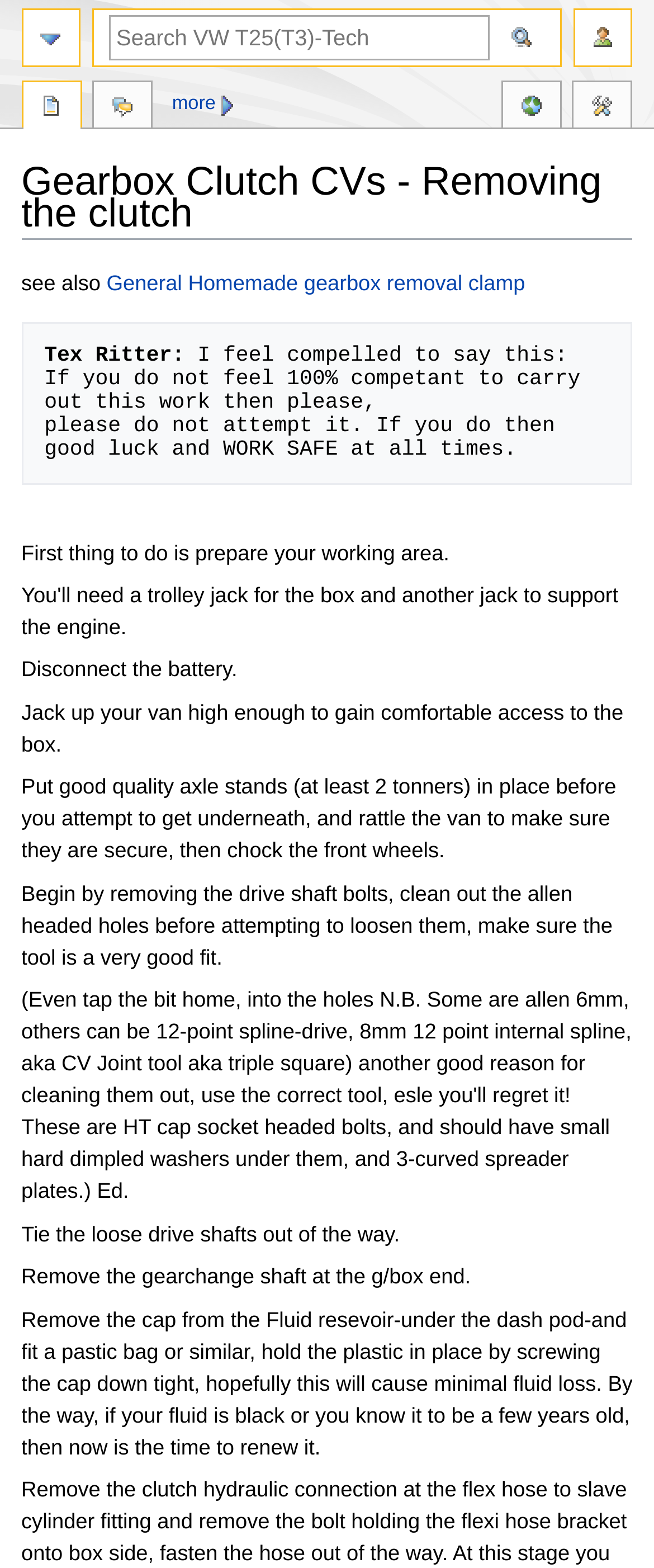What is the first step in preparing the working area?
Please respond to the question thoroughly and include all relevant details.

The first step in preparing the working area is mentioned in the text as 'Disconnect the battery.' This is a crucial step to ensure safety while working on the gearbox.